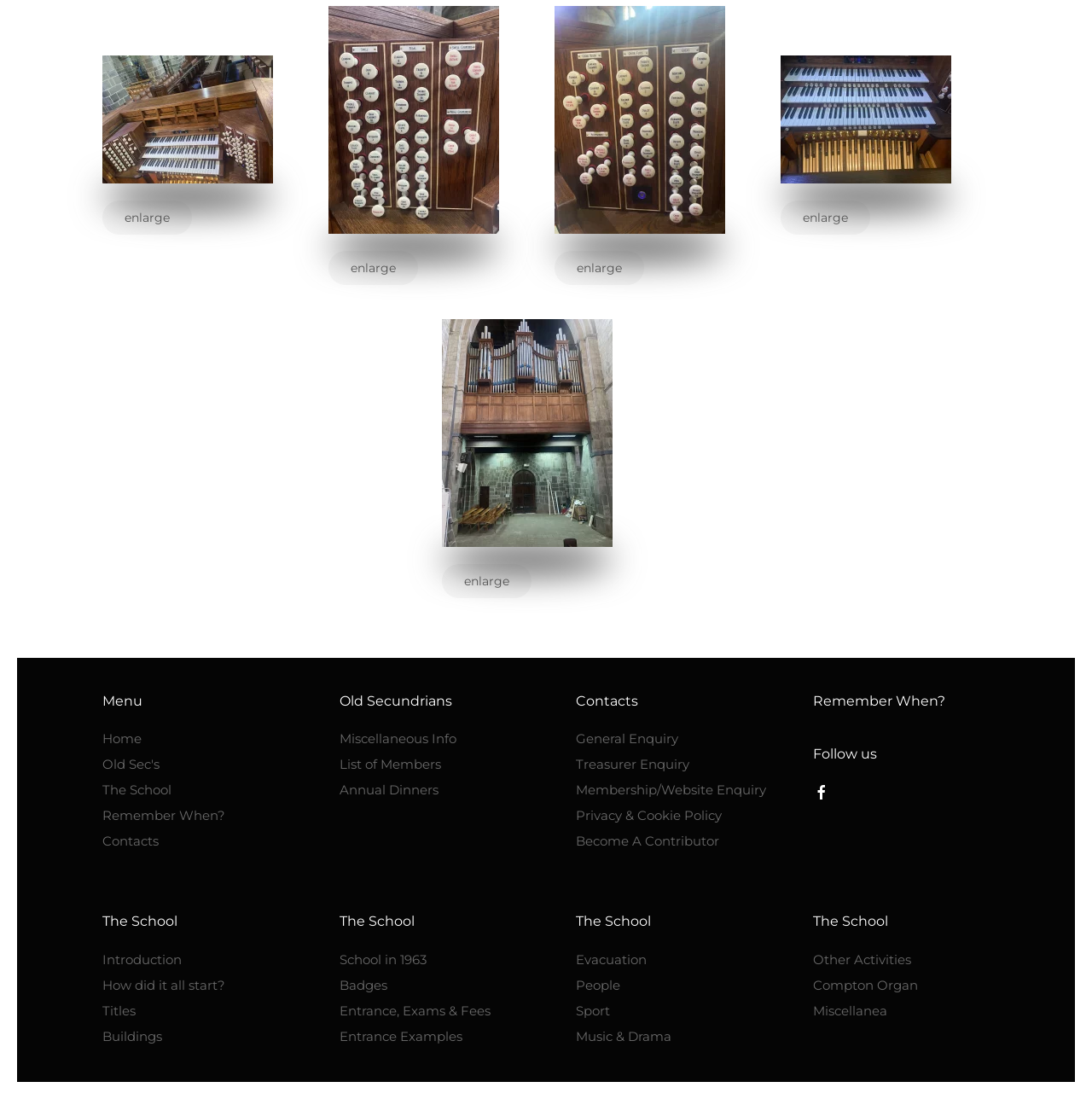Please specify the bounding box coordinates of the area that should be clicked to accomplish the following instruction: "View 'Introduction' of the school". The coordinates should consist of four float numbers between 0 and 1, i.e., [left, top, right, bottom].

[0.094, 0.866, 0.166, 0.88]